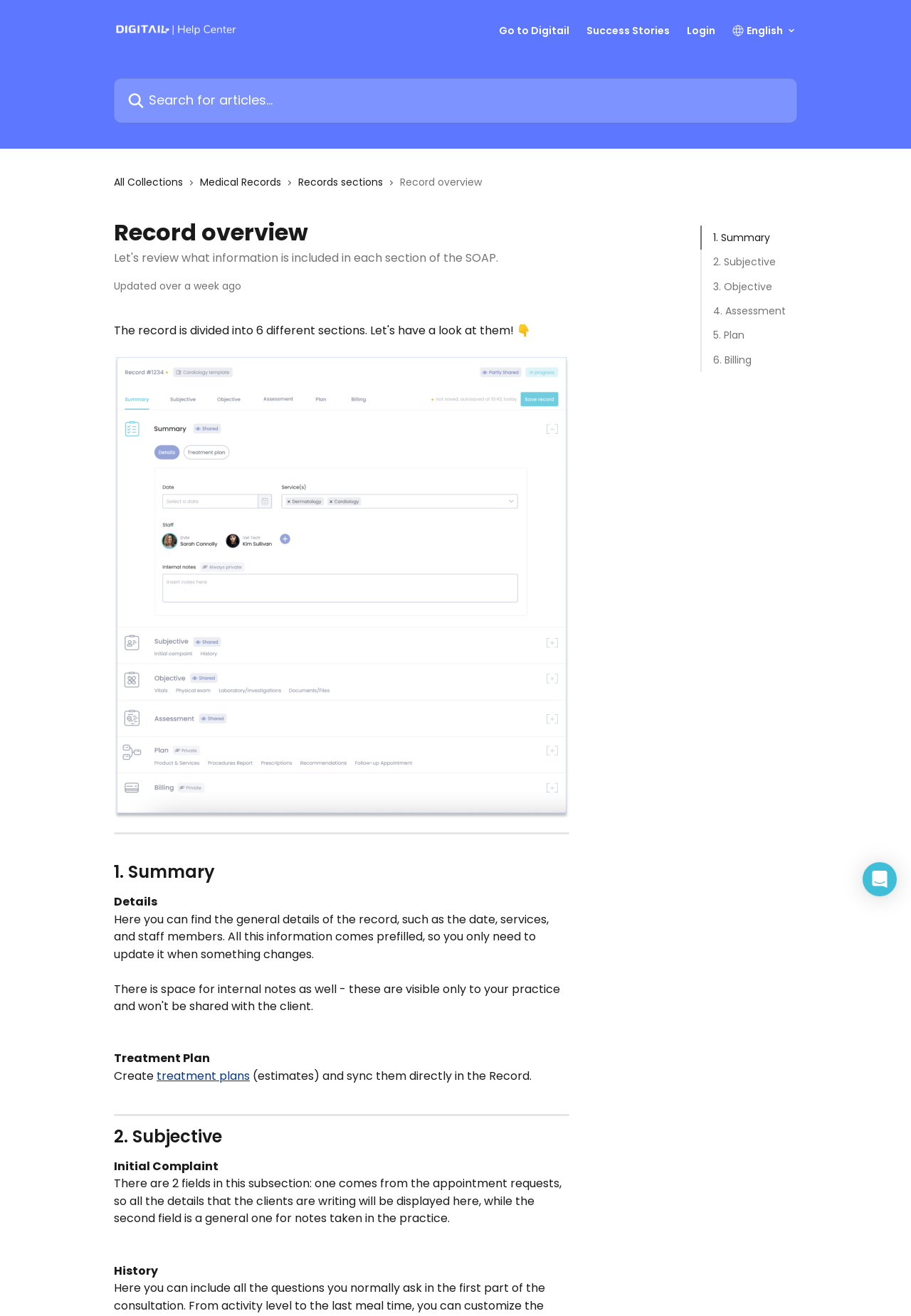Given the following UI element description: "Login", find the bounding box coordinates in the webpage screenshot.

[0.754, 0.019, 0.785, 0.027]